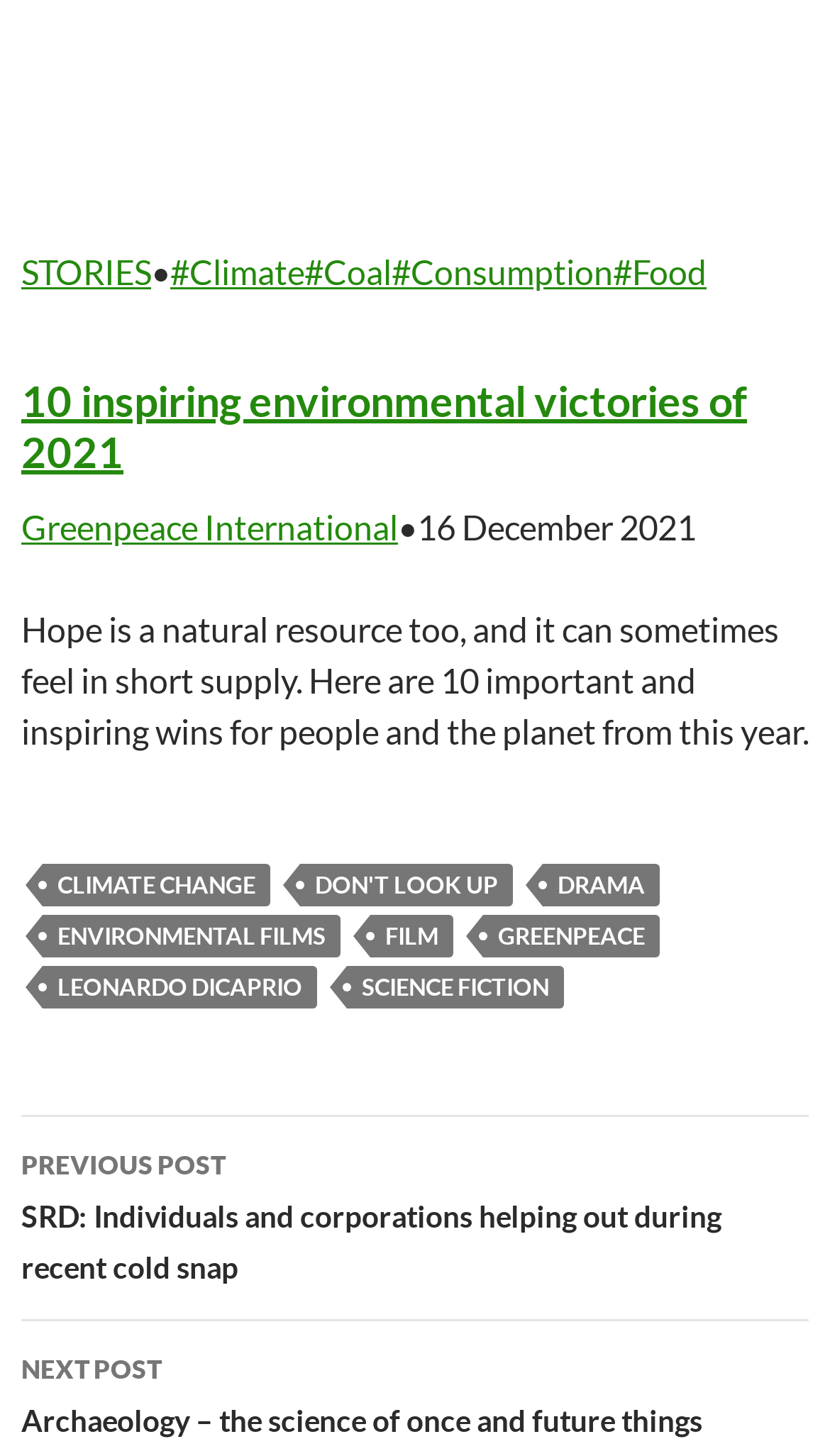What is the previous post about?
Could you answer the question with a detailed and thorough explanation?

The link 'PREVIOUS POST SRD: Individuals and corporations helping out during recent cold snap' is mentioned at the bottom of the page, which suggests that the previous post is about individuals and corporations helping out during a recent cold snap.